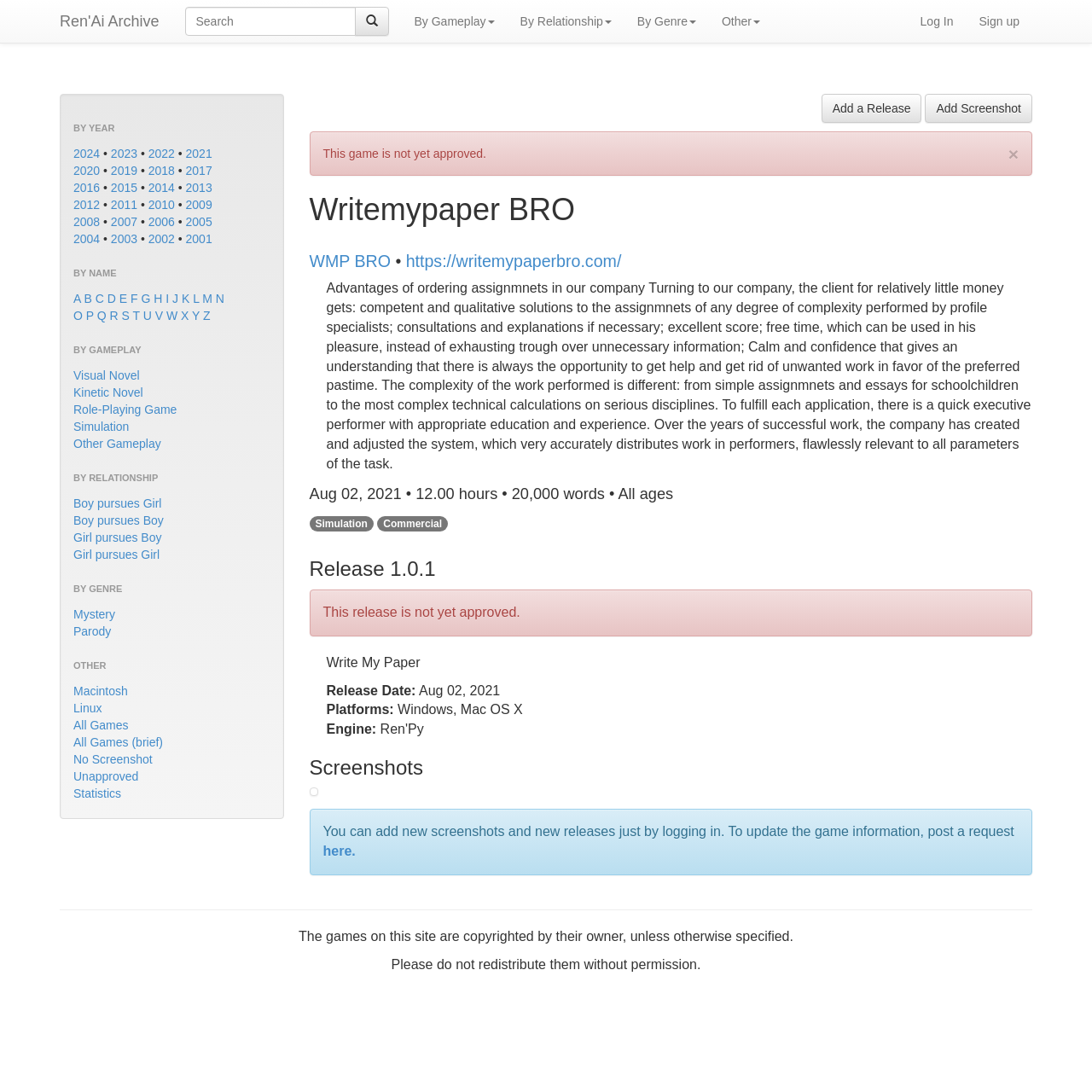Please determine the bounding box coordinates for the UI element described as: "Visual Novel".

[0.067, 0.338, 0.128, 0.35]